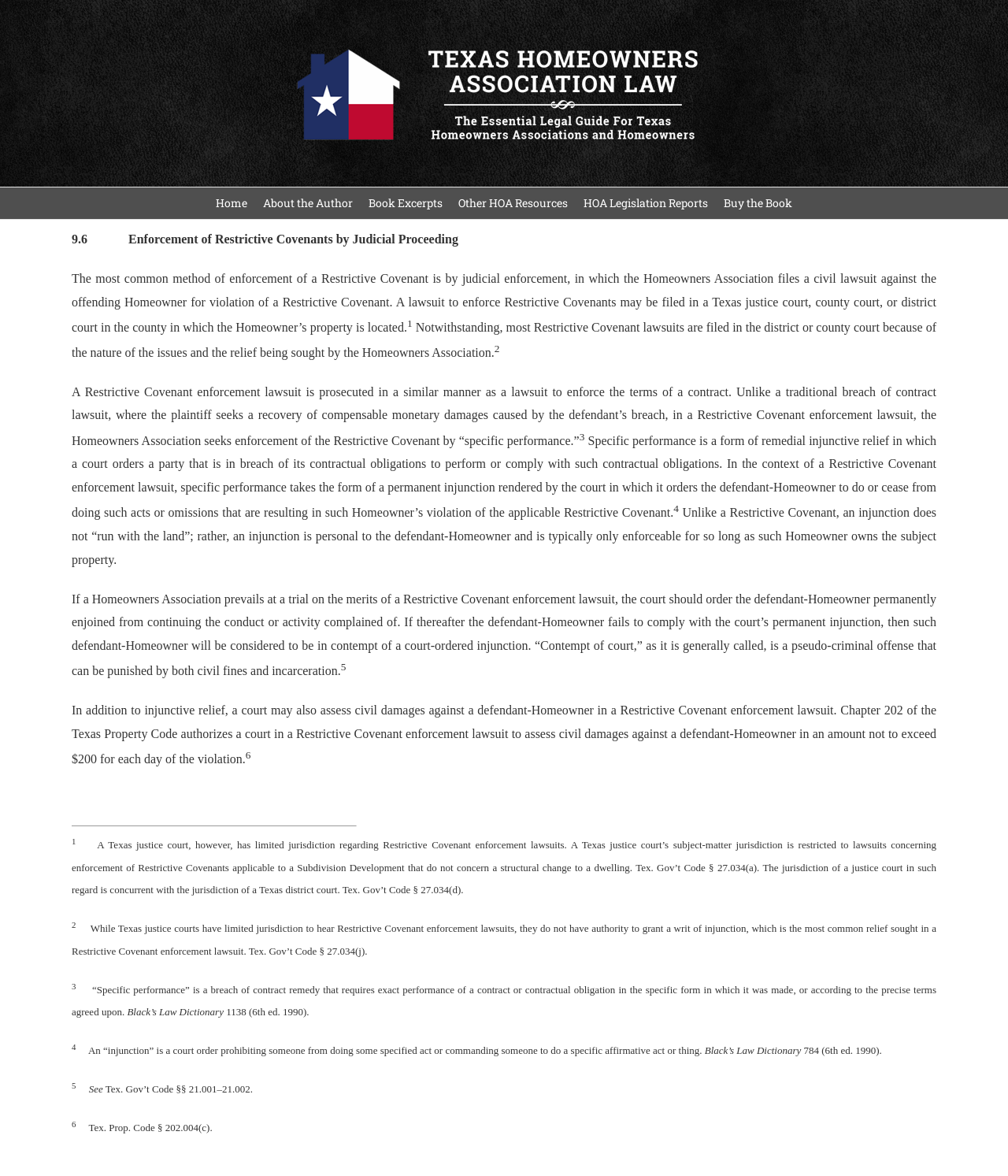Please identify the bounding box coordinates of the element on the webpage that should be clicked to follow this instruction: "Click the 'About the Author' link". The bounding box coordinates should be given as four float numbers between 0 and 1, formatted as [left, top, right, bottom].

[0.261, 0.159, 0.35, 0.186]